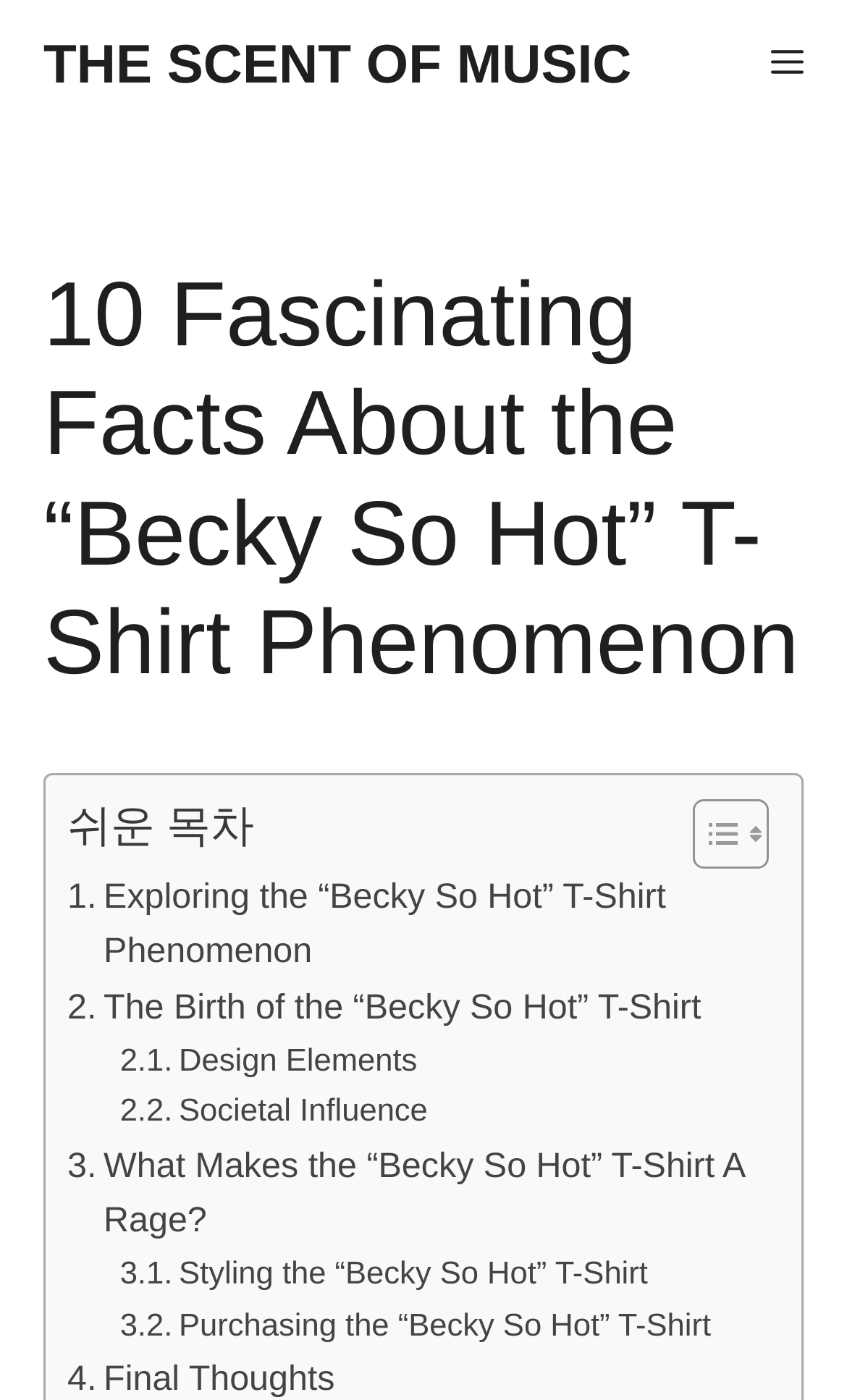Please extract the webpage's main title and generate its text content.

10 Fascinating Facts About the “Becky So Hot” T-Shirt Phenomenon